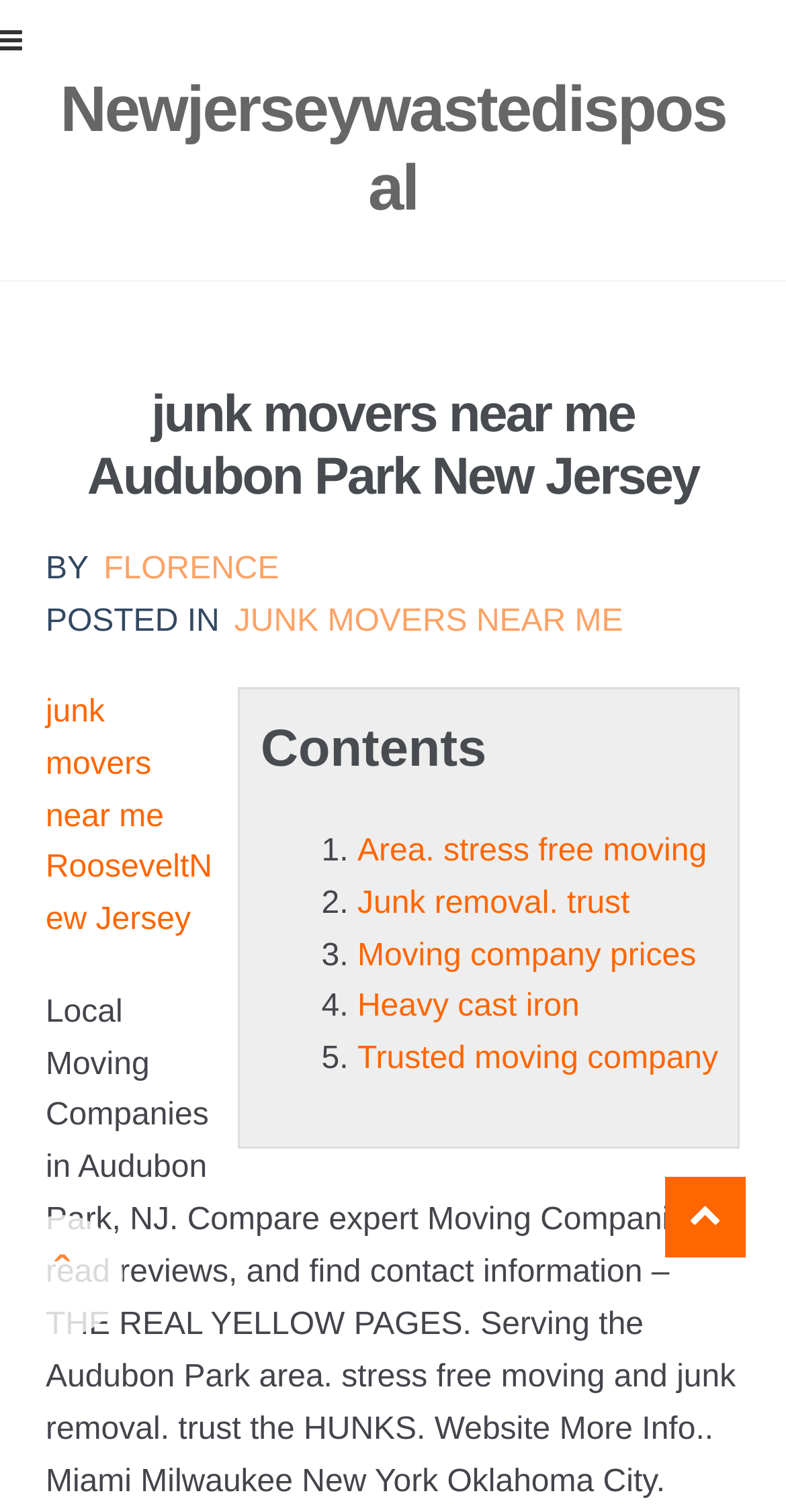Give a concise answer using one word or a phrase to the following question:
What is the name of the moving company?

Newjerseywastedisposal